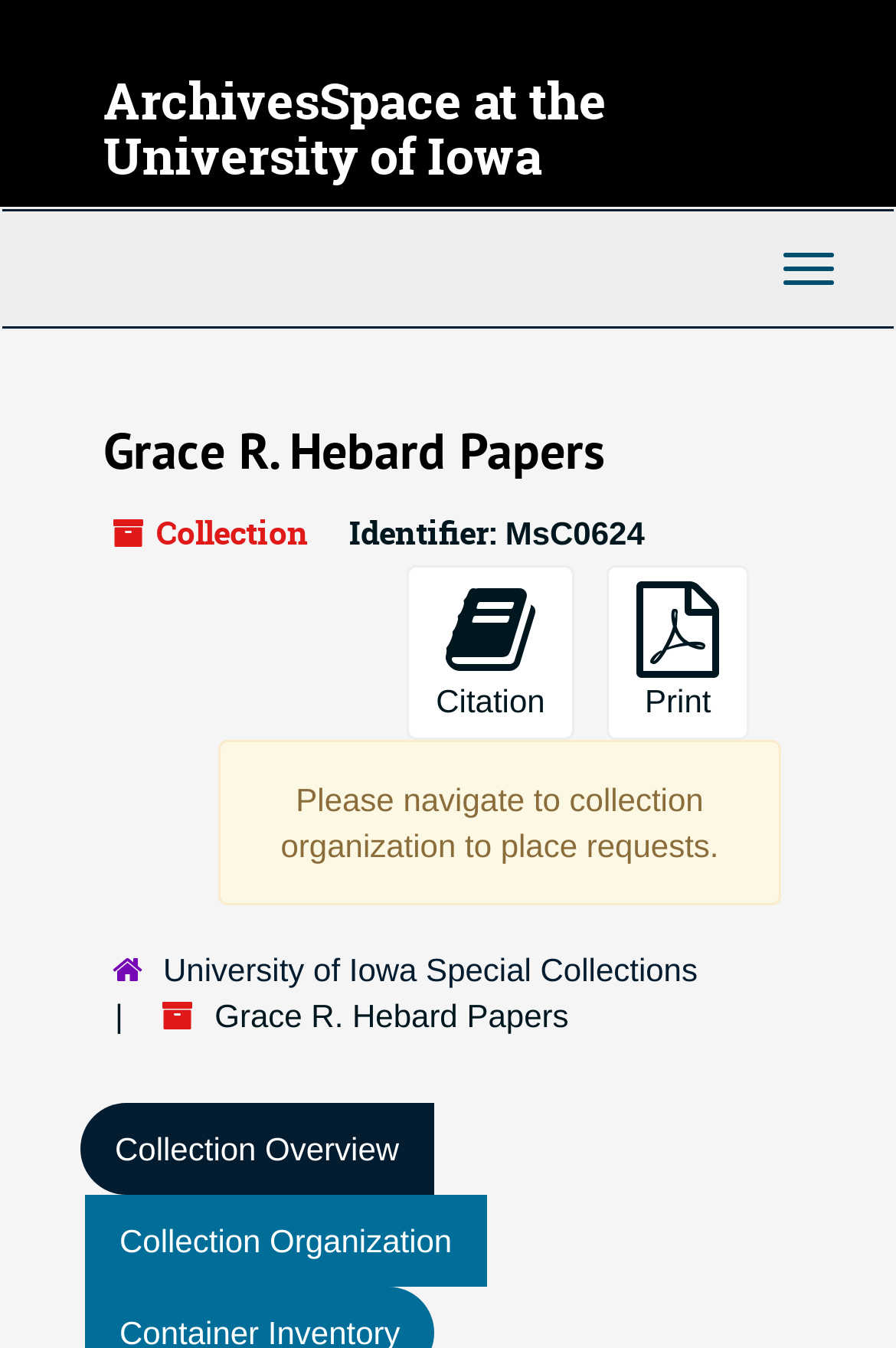Can you find and provide the title of the webpage?

ArchivesSpace at the University of Iowa